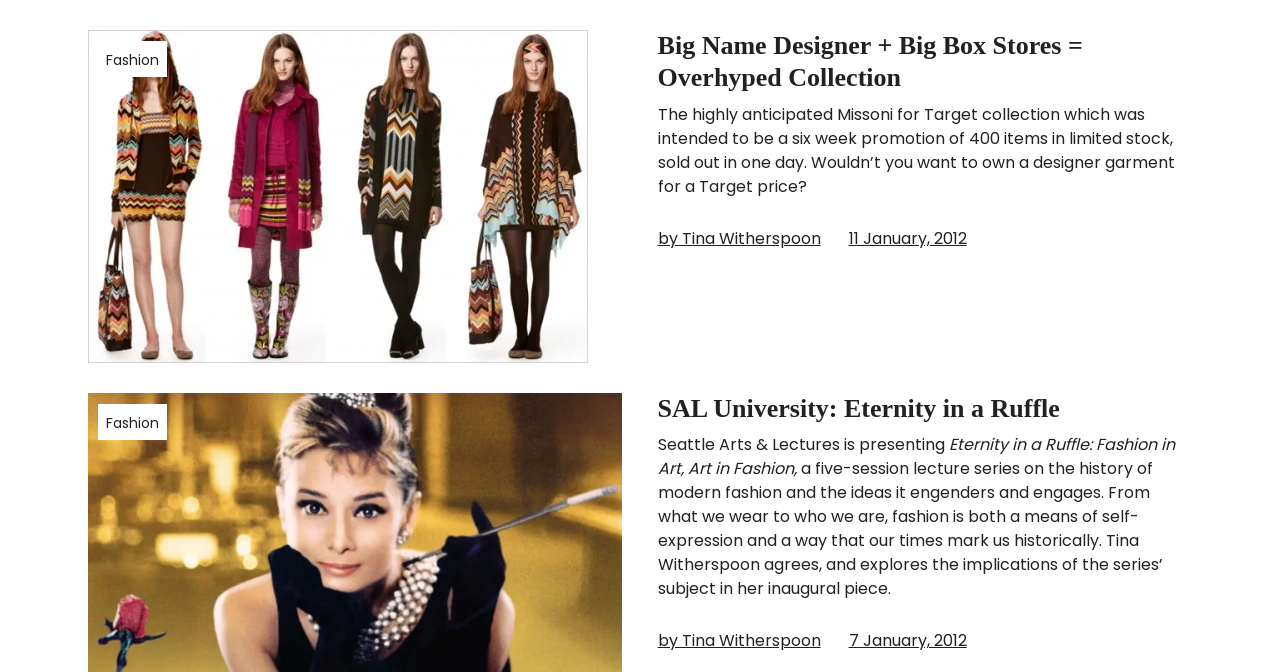Please specify the bounding box coordinates of the clickable region to carry out the following instruction: "Read the article 'Big Name Designer + Big Box Stores = Overhyped Collection'". The coordinates should be four float numbers between 0 and 1, in the format [left, top, right, bottom].

[0.514, 0.046, 0.846, 0.137]